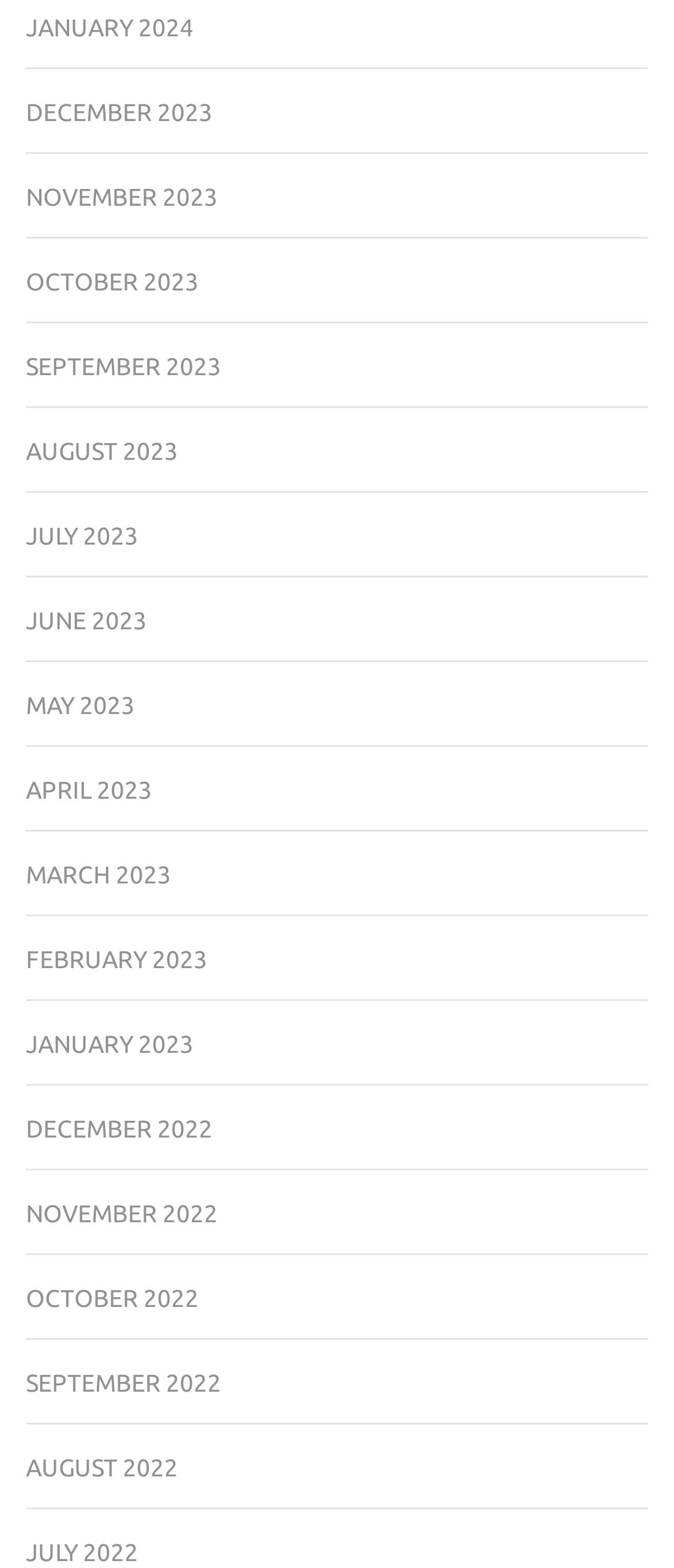Provide the bounding box coordinates of the area you need to click to execute the following instruction: "Check October 2023".

[0.038, 0.171, 0.295, 0.188]